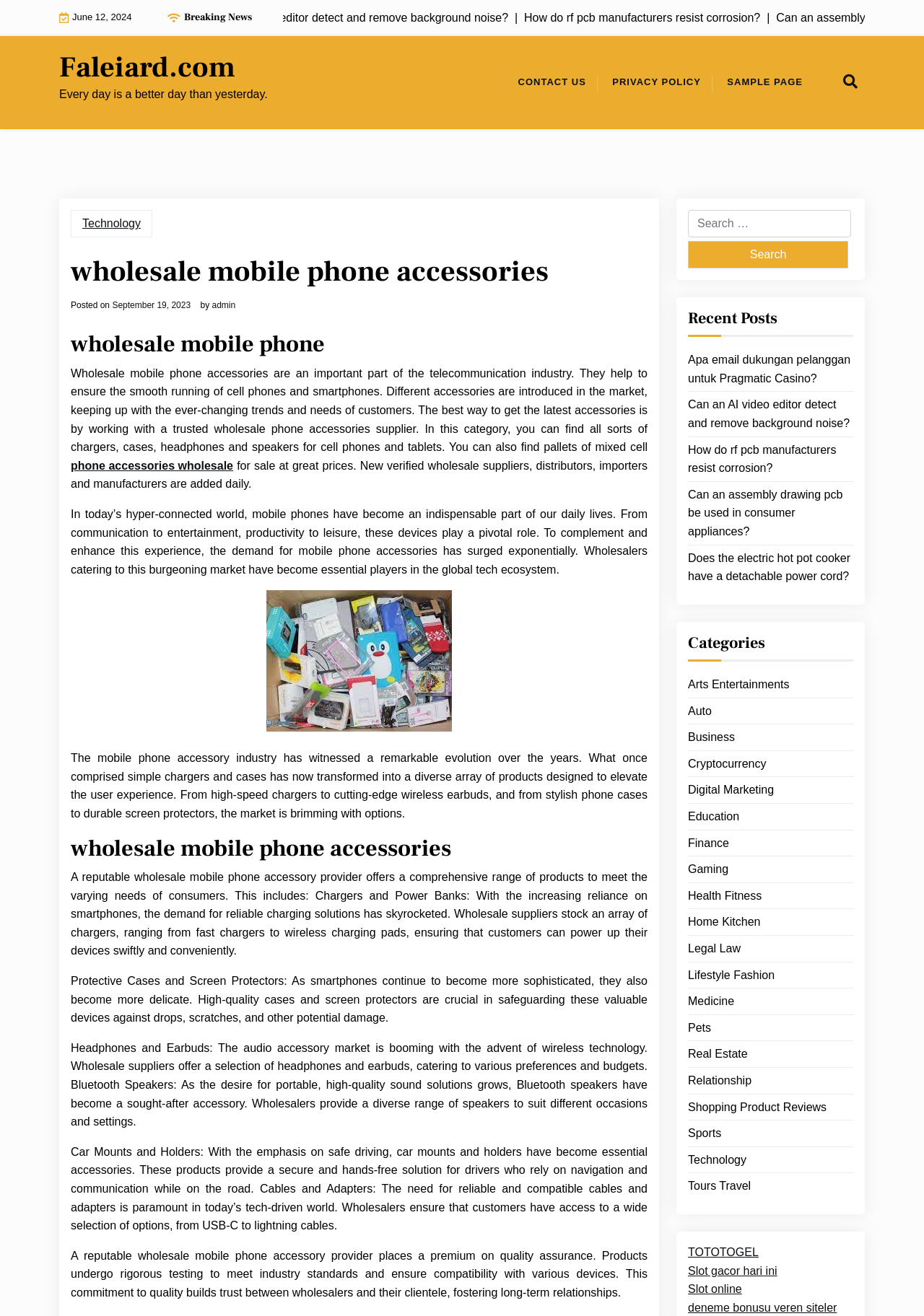Please identify the bounding box coordinates of the element I should click to complete this instruction: 'Contact us'. The coordinates should be given as four float numbers between 0 and 1, like this: [left, top, right, bottom].

[0.548, 0.048, 0.647, 0.077]